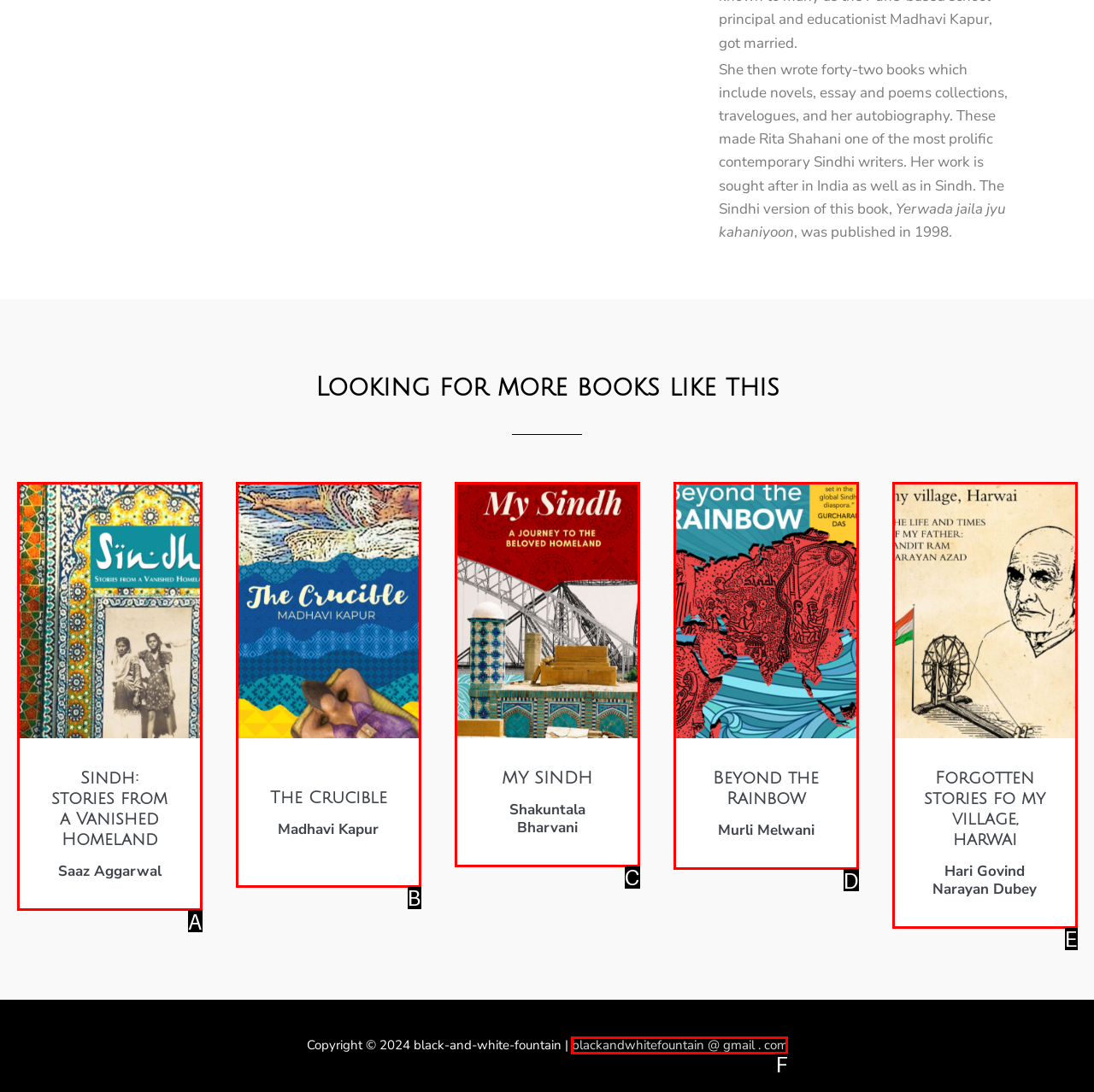Determine which option matches the element description: The Crucible Madhavi Kapur
Reply with the letter of the appropriate option from the options provided.

B